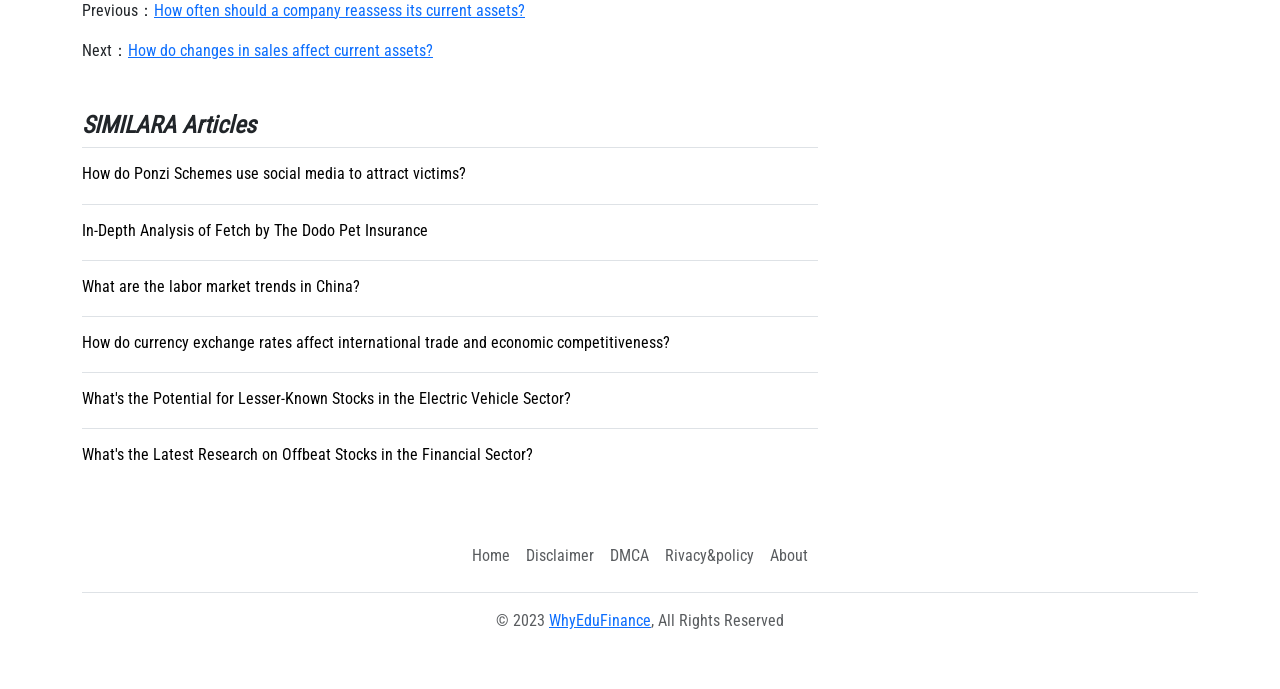Answer the following query with a single word or phrase:
What is the purpose of the 'Previous' and 'Next' buttons?

Navigation